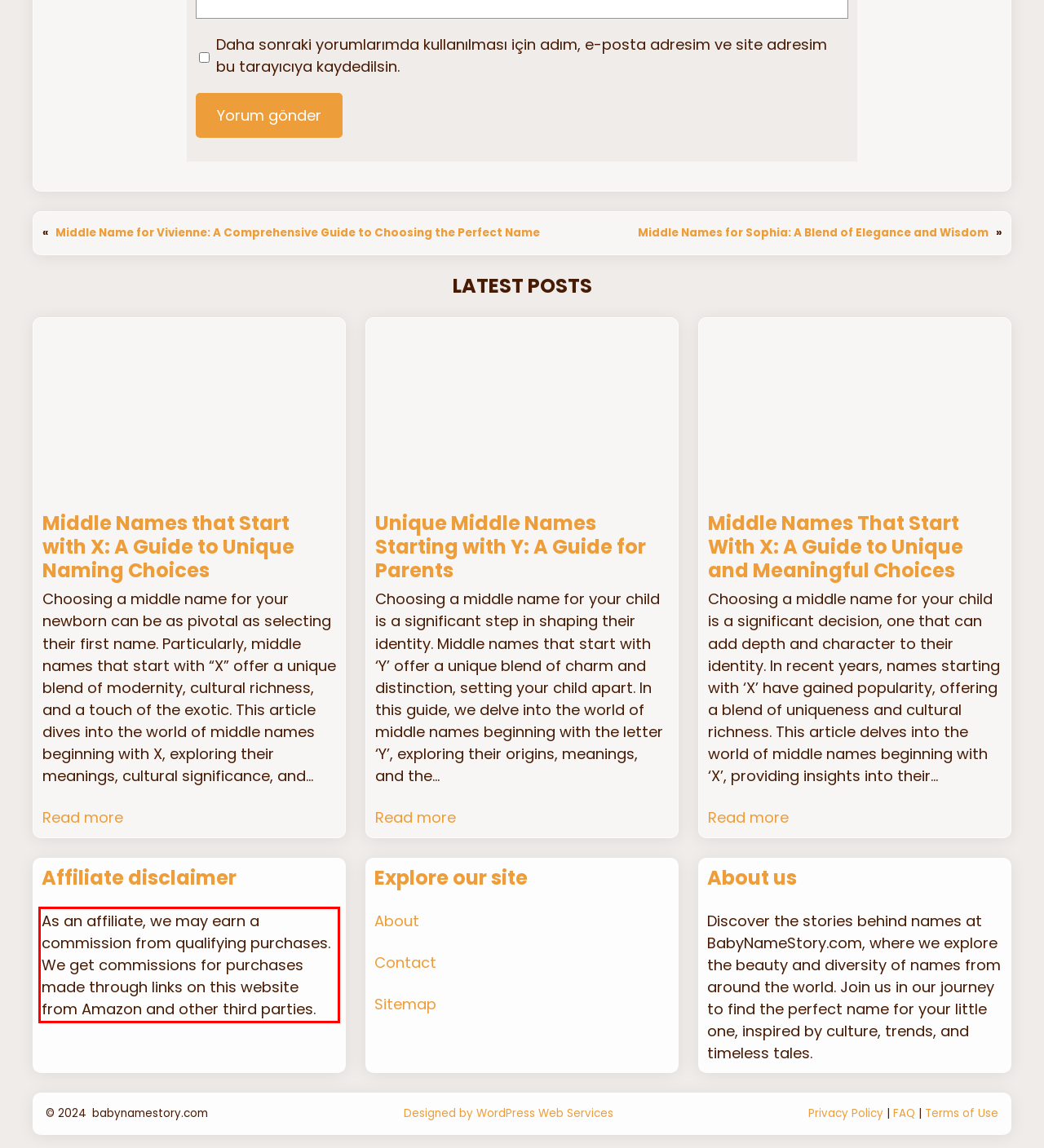Using the provided webpage screenshot, recognize the text content in the area marked by the red bounding box.

As an affiliate, we may earn a commission from qualifying purchases. We get commissions for purchases made through links on this website from Amazon and other third parties.